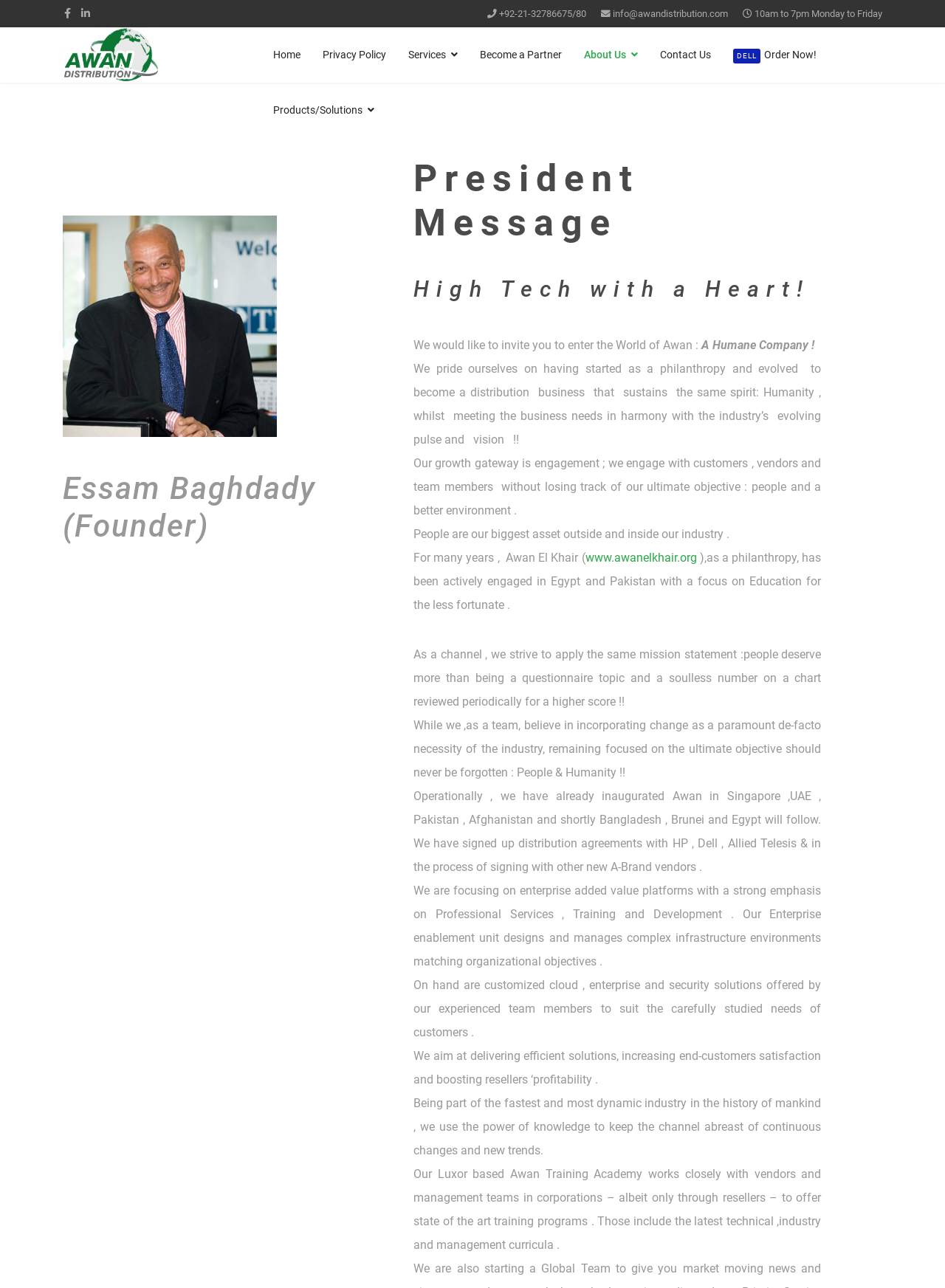Given the description of the UI element: "Contact Us", predict the bounding box coordinates in the form of [left, top, right, bottom], with each value being a float between 0 and 1.

[0.687, 0.021, 0.764, 0.064]